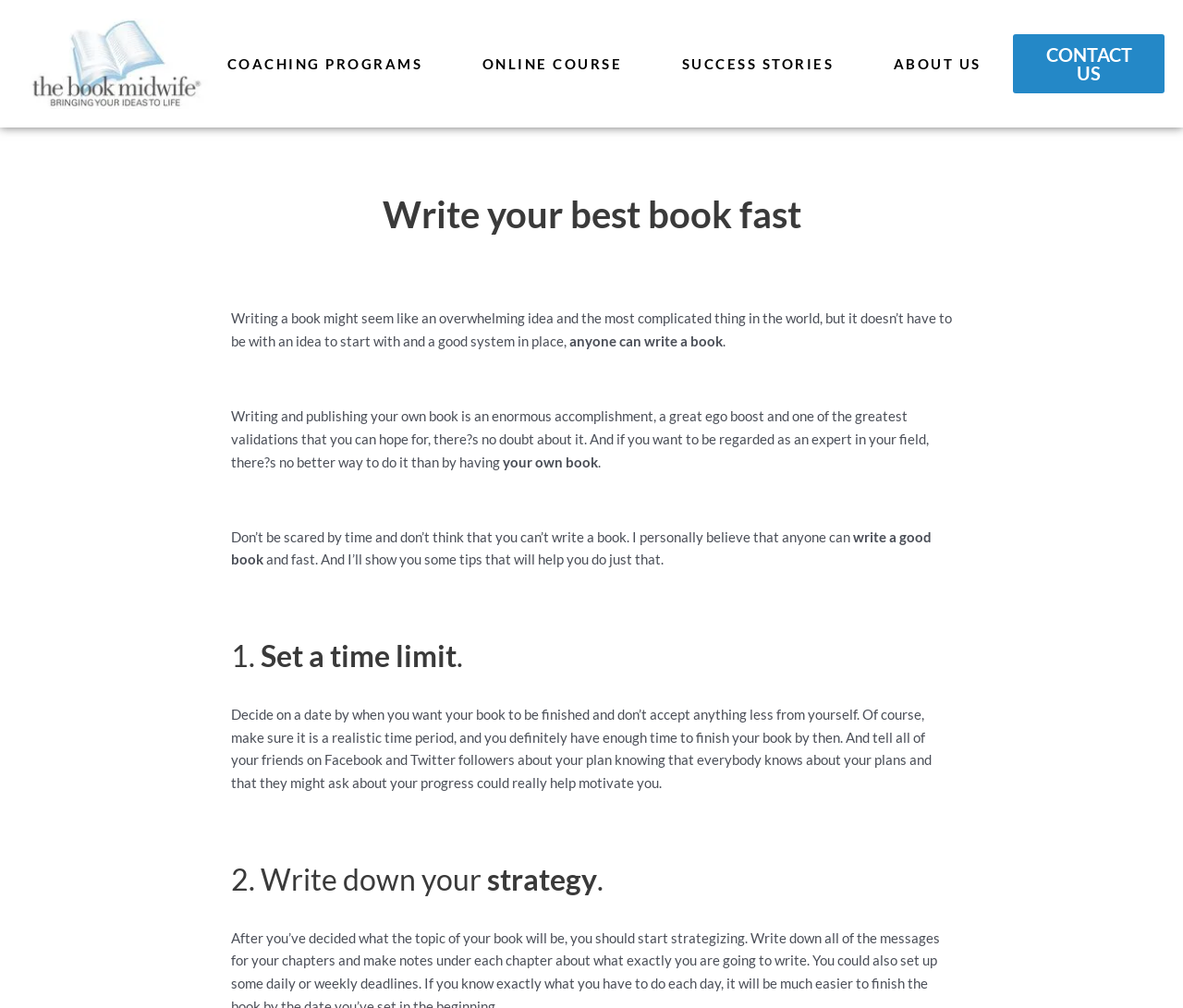Please provide a comprehensive response to the question below by analyzing the image: 
What is the purpose of writing a book?

I found the answer by reading the text on the webpage, which states that 'Writing and publishing your own book is an enormous accomplishment, a great ego boost and one of the greatest validations that you can hope for...'.